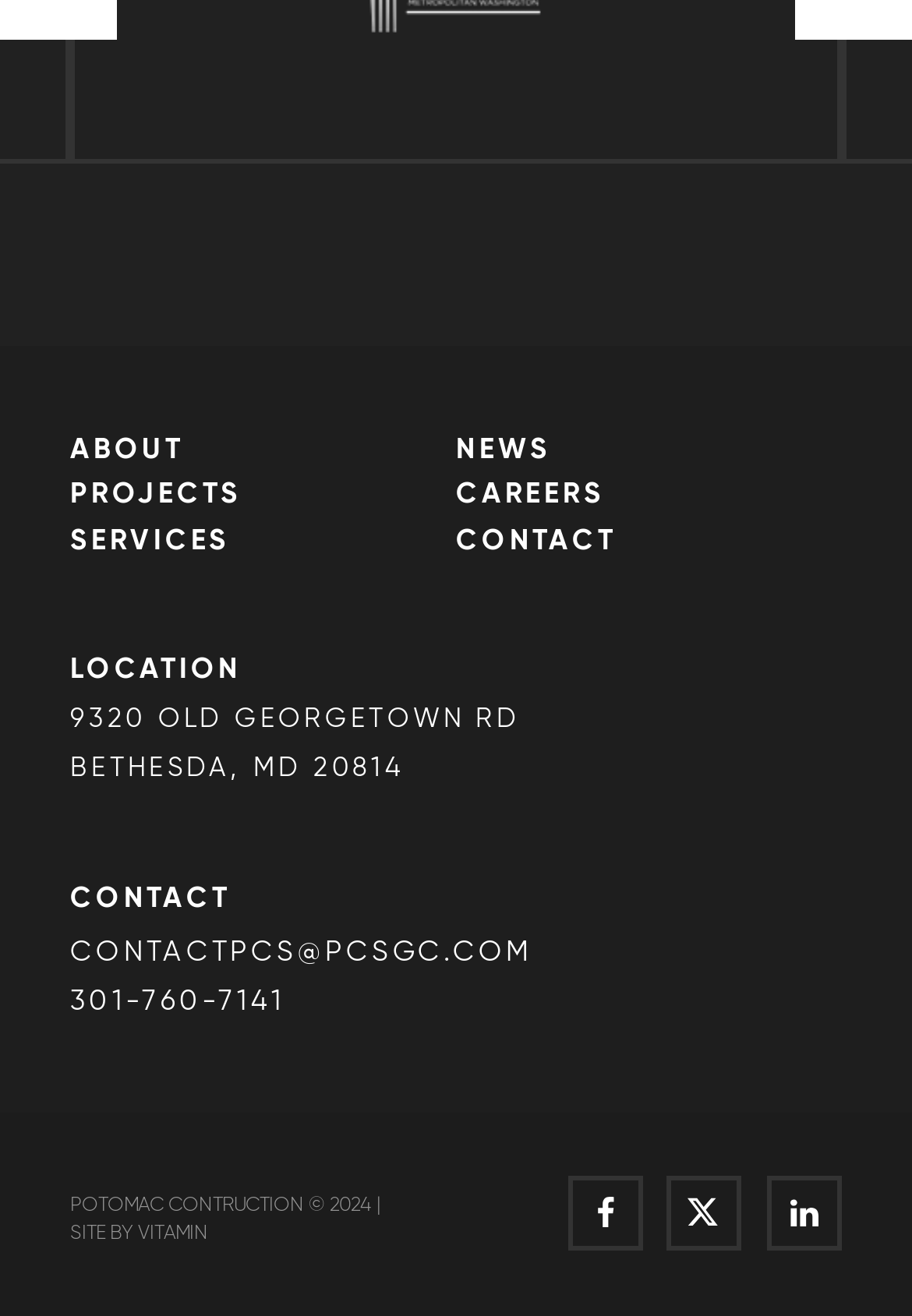Identify the bounding box coordinates of the element to click to follow this instruction: 'check news'. Ensure the coordinates are four float values between 0 and 1, provided as [left, top, right, bottom].

[0.5, 0.33, 0.923, 0.351]